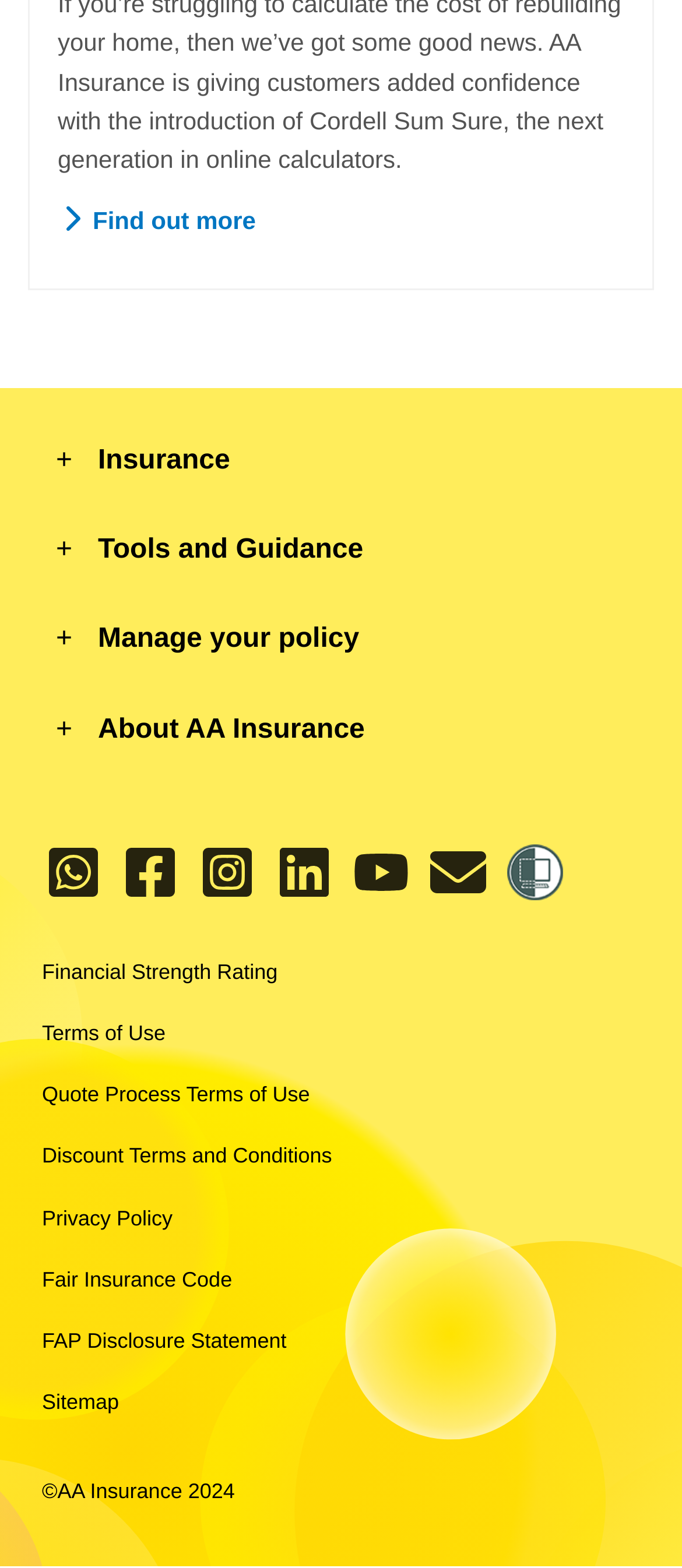Please locate the bounding box coordinates of the element that needs to be clicked to achieve the following instruction: "Check Privacy Policy". The coordinates should be four float numbers between 0 and 1, i.e., [left, top, right, bottom].

[0.062, 0.767, 0.938, 0.788]